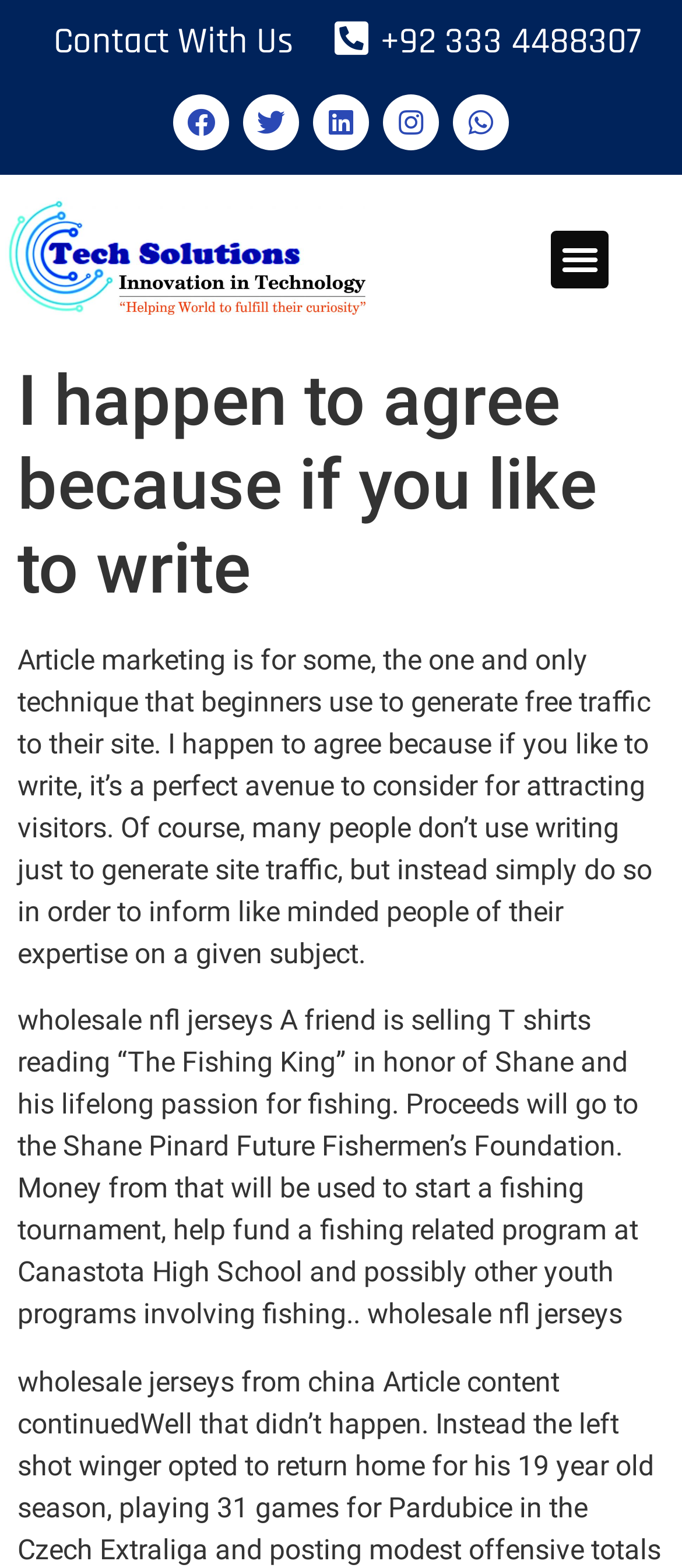Locate the bounding box of the UI element defined by this description: "Twitter". The coordinates should be given as four float numbers between 0 and 1, formatted as [left, top, right, bottom].

[0.356, 0.06, 0.438, 0.096]